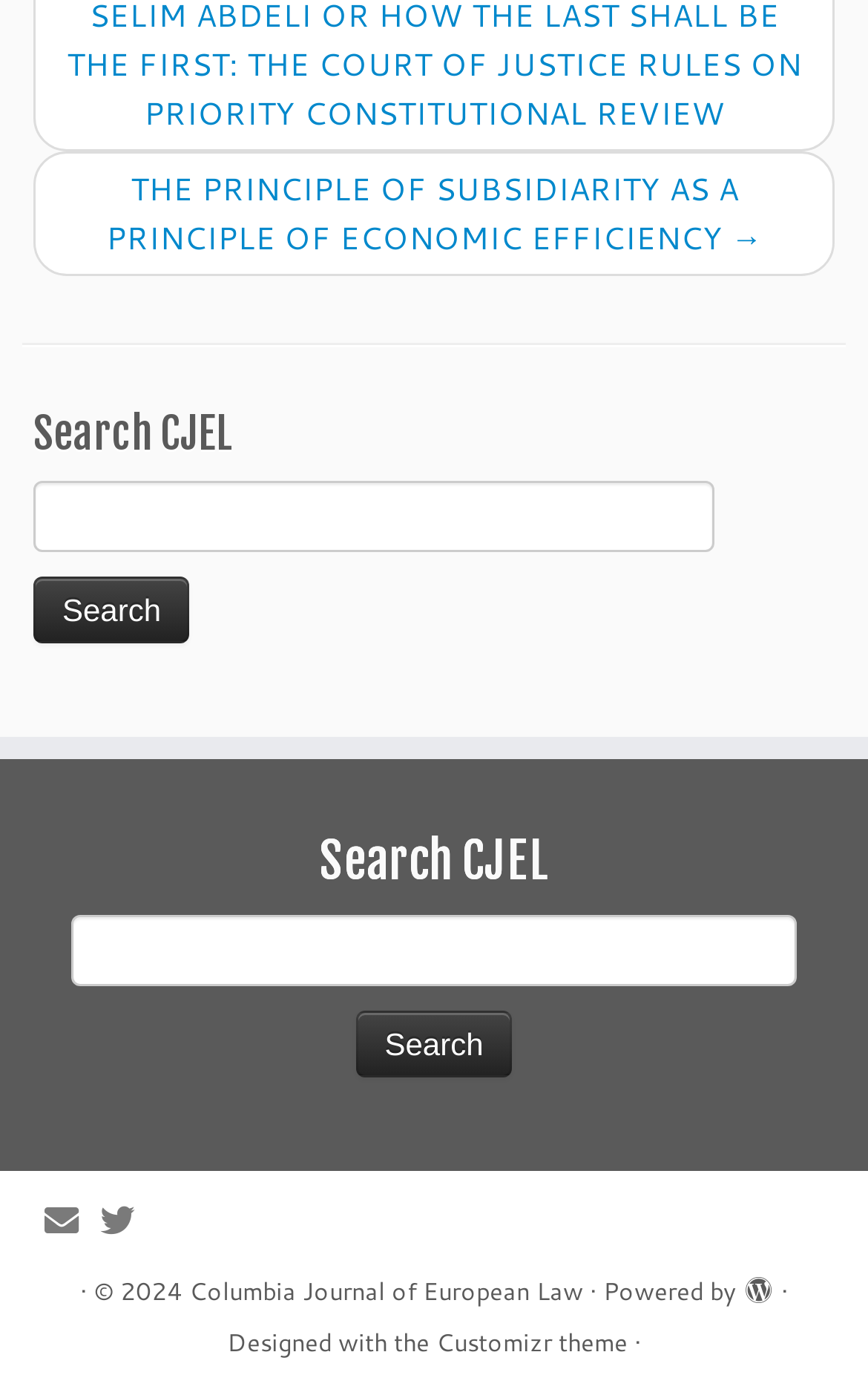Identify the bounding box coordinates of the clickable region necessary to fulfill the following instruction: "Follow me on Twitter". The bounding box coordinates should be four float numbers between 0 and 1, i.e., [left, top, right, bottom].

[0.115, 0.857, 0.179, 0.89]